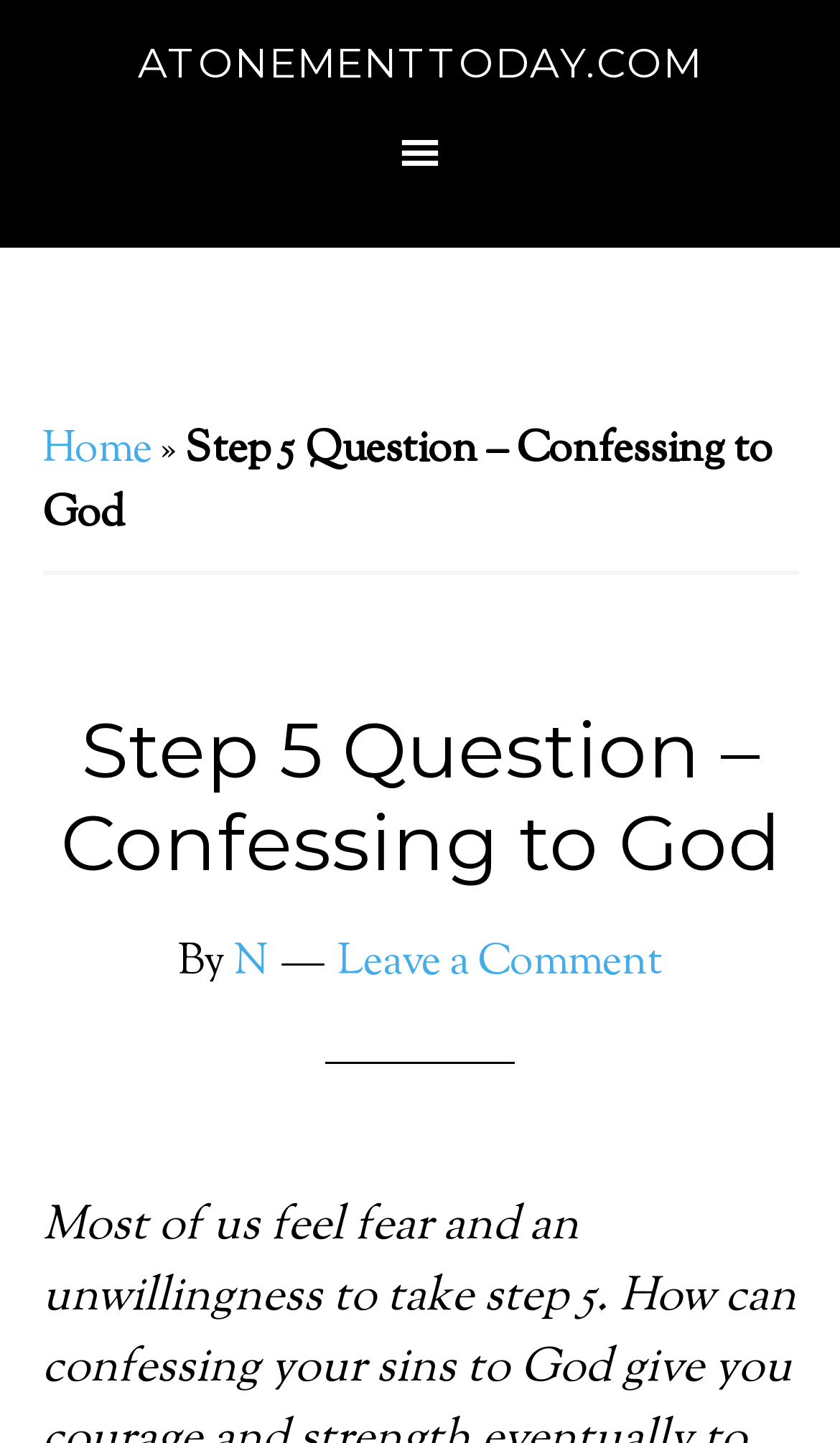Respond with a single word or short phrase to the following question: 
What is the purpose of the 'Leave a Comment' link?

To comment on the article